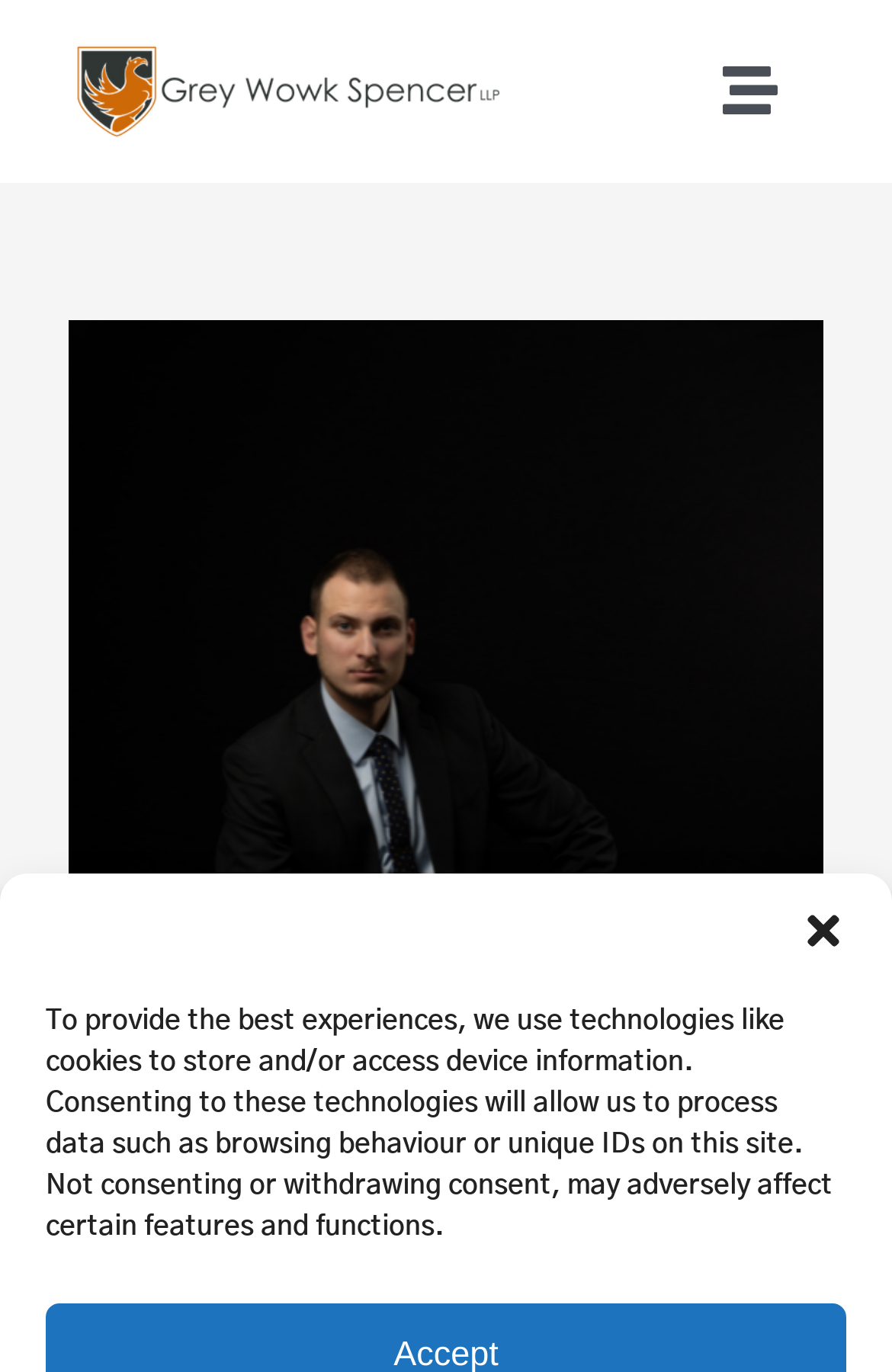How many navigation buttons are visible?
Provide a comprehensive and detailed answer to the question.

There are two navigation buttons visible on the webpage. One is the 'Toggle Navigation' button with an arrow icon, and the other is the 'Open submenu of Class Actions' button. Both buttons are located in the top navigation bar.